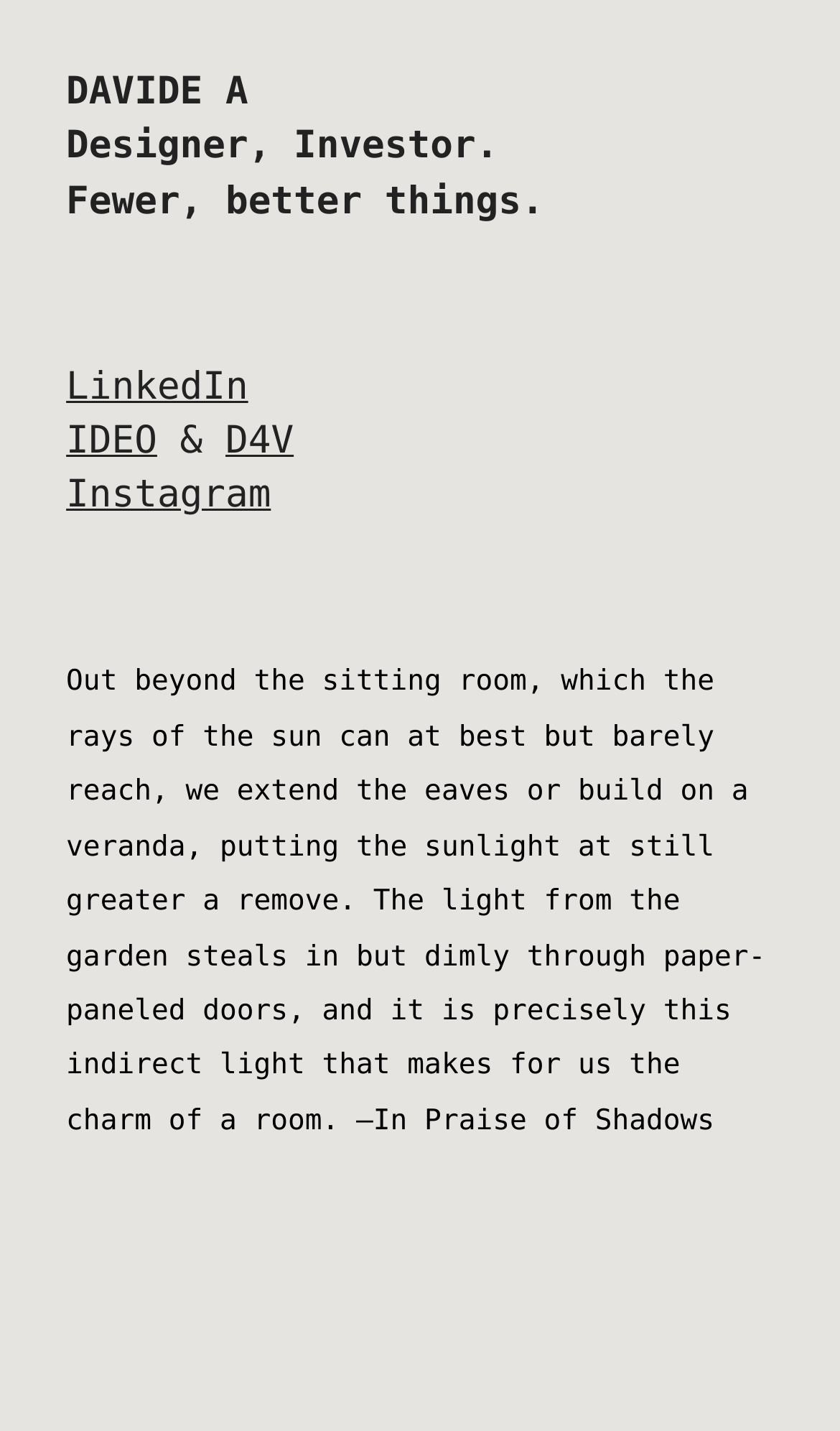What is the quote about?
Refer to the image and give a detailed answer to the question.

The quote 'Out beyond the sitting room, which the rays of the sun can at best but barely reach, we extend the eaves or build on a veranda, putting the sunlight at still greater a remove...' is about the effect of light and shadows in a room, making it a charming place.